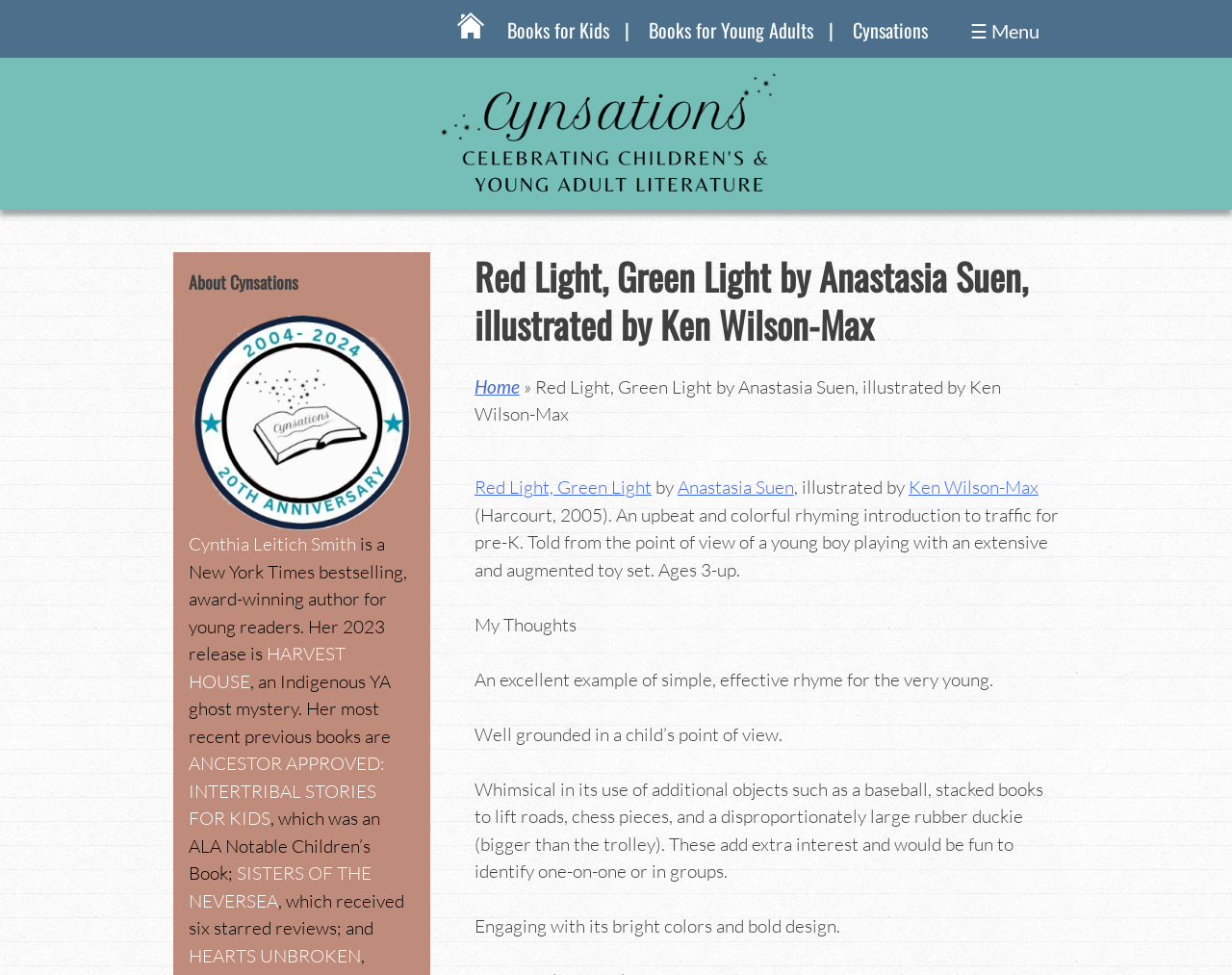Give a one-word or short-phrase answer to the following question: 
How many links are there in the top navigation menu?

4